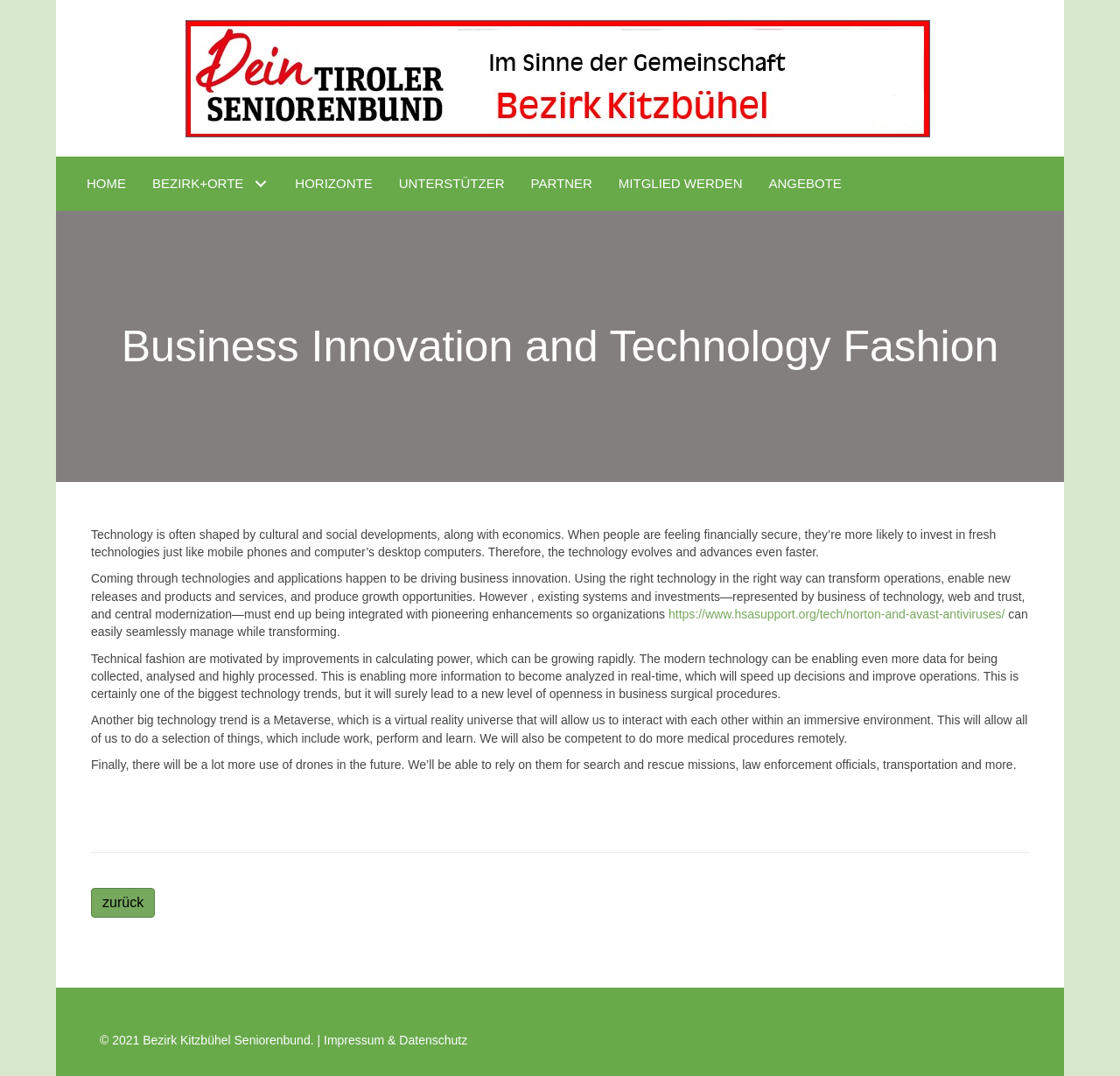Locate the bounding box coordinates of the element I should click to achieve the following instruction: "Open the Bezirk+Orte submenu".

[0.221, 0.159, 0.244, 0.182]